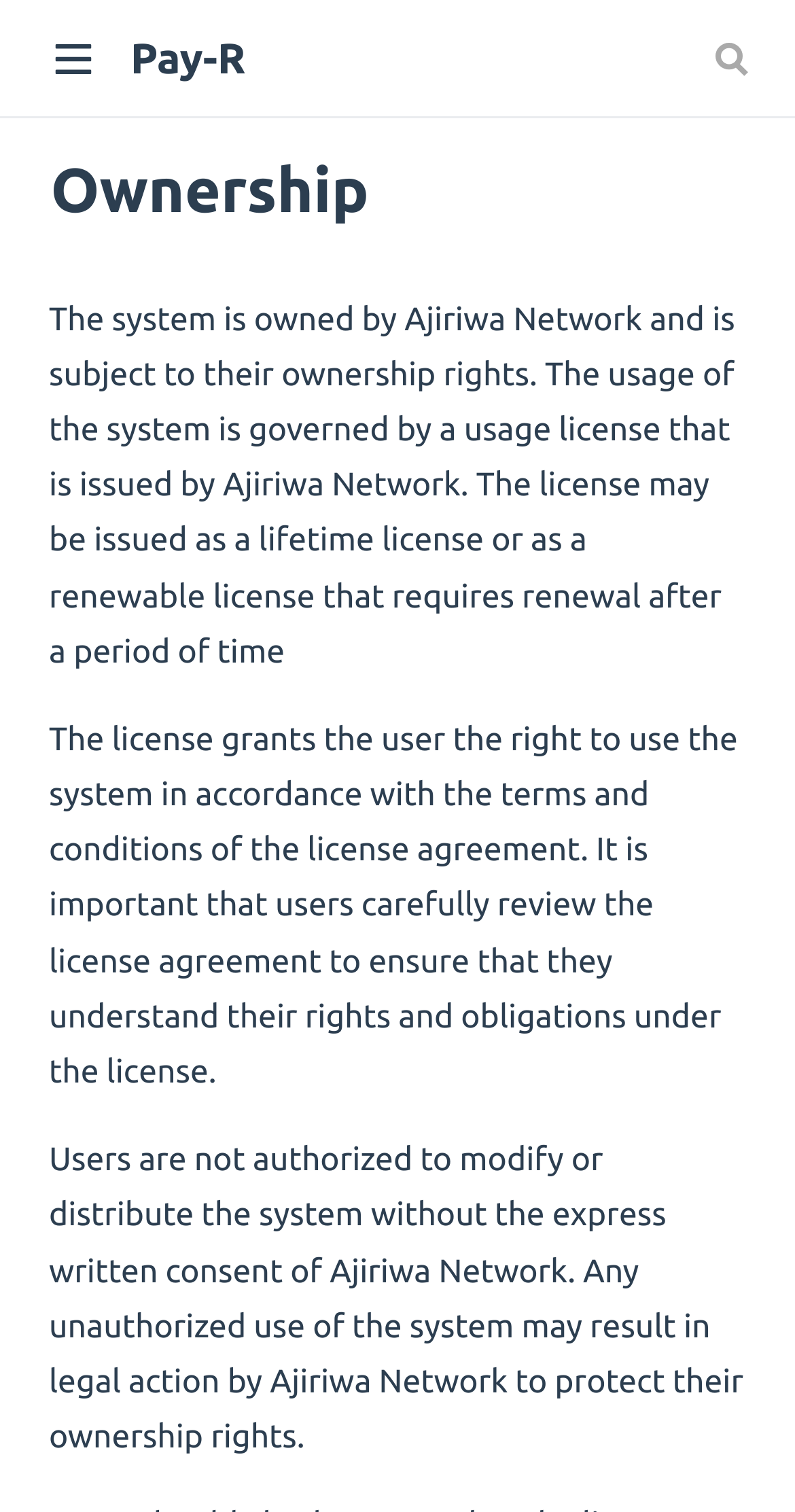Who owns the system?
Refer to the image and give a detailed response to the question.

The ownership of the system is mentioned in the paragraph that starts with 'The system is owned by Ajiriwa Network and is subject to their ownership rights.' This indicates that Ajiriwa Network is the owner of the system.